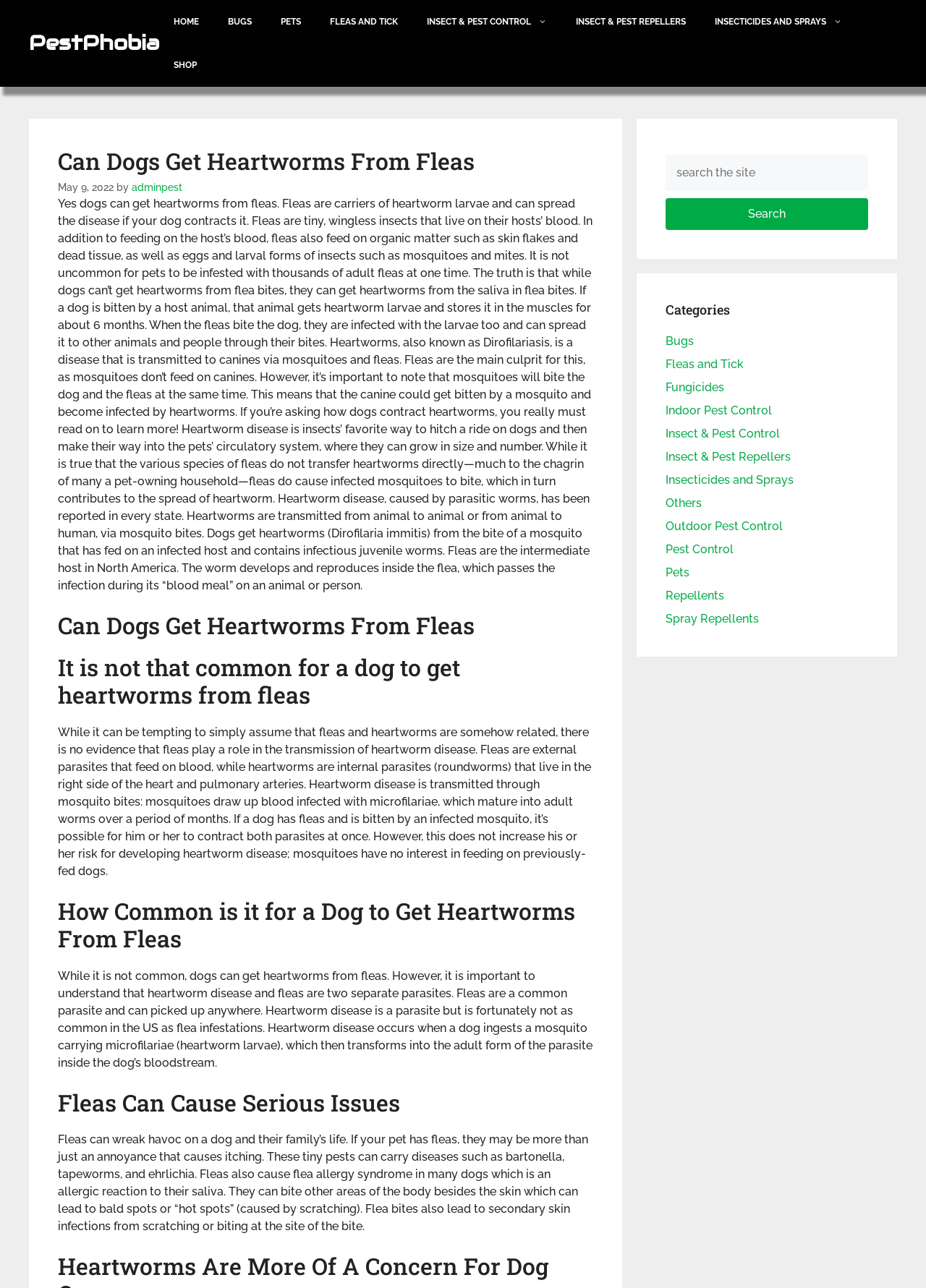Please specify the bounding box coordinates for the clickable region that will help you carry out the instruction: "Search for something".

[0.719, 0.12, 0.938, 0.148]